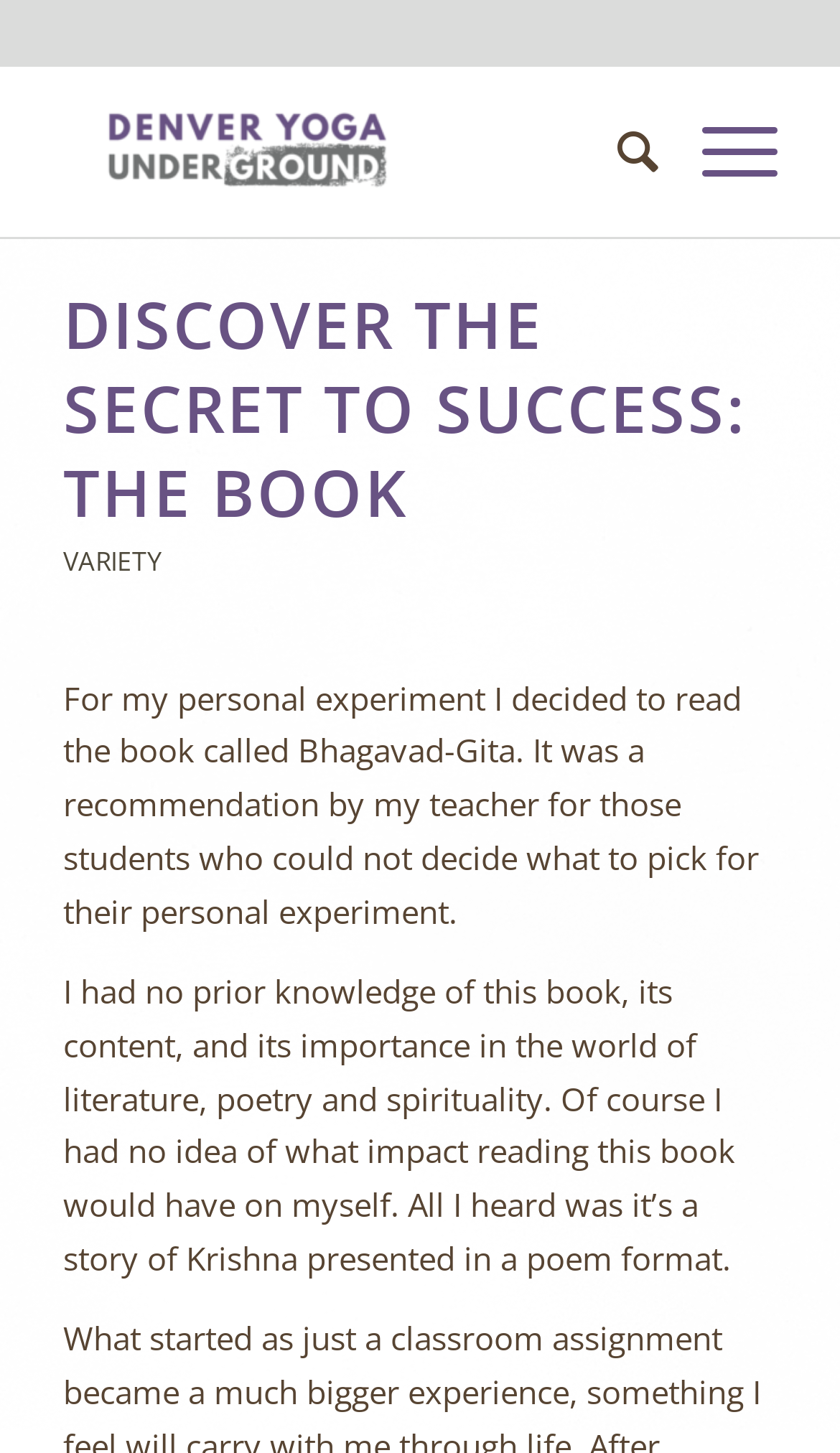Using the elements shown in the image, answer the question comprehensively: What was the reason for the author's teacher to recommend the book?

The reason for the author's teacher to recommend the book Bhagavad-Gita is mentioned in the first paragraph of the webpage, where the author shares that their teacher recommended the book for those students who could not decide what to pick for their personal experiment.